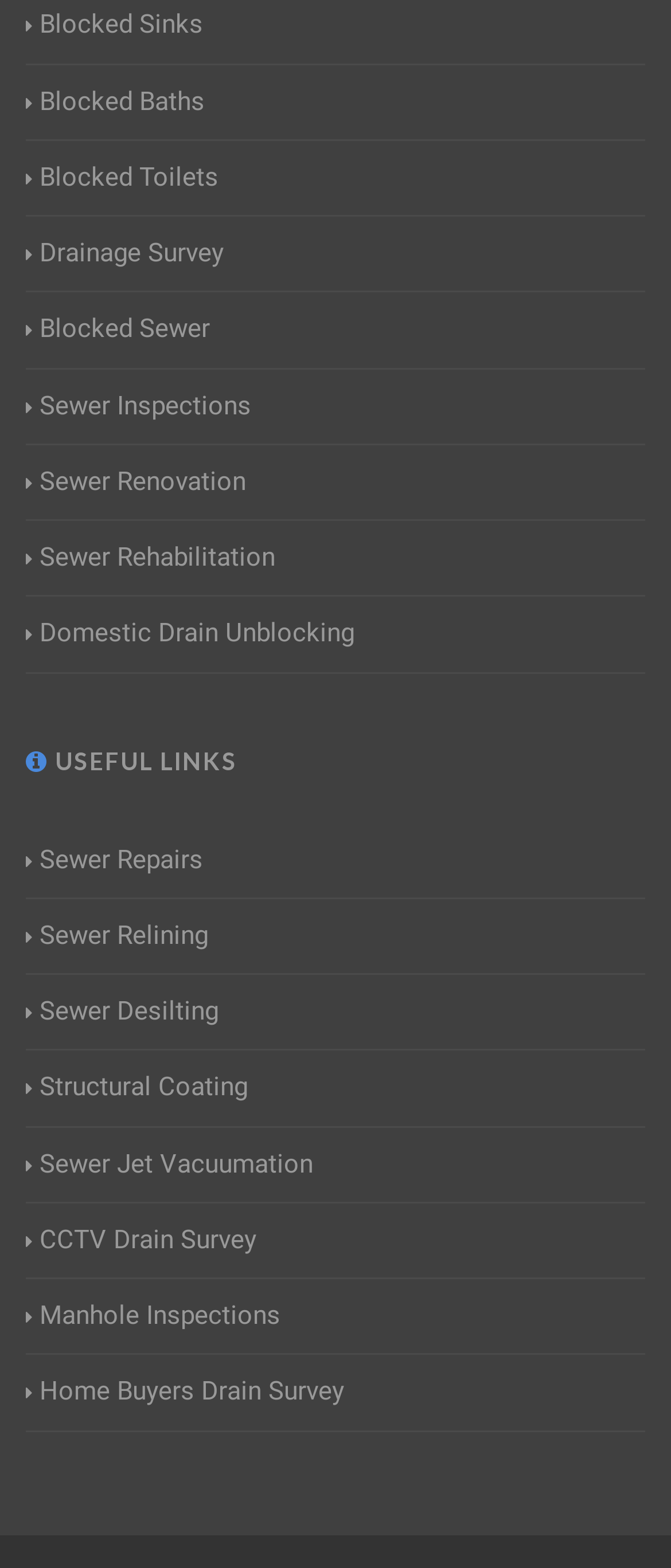Use a single word or phrase to respond to the question:
How many links are under 'USEFUL LINKS'?

1